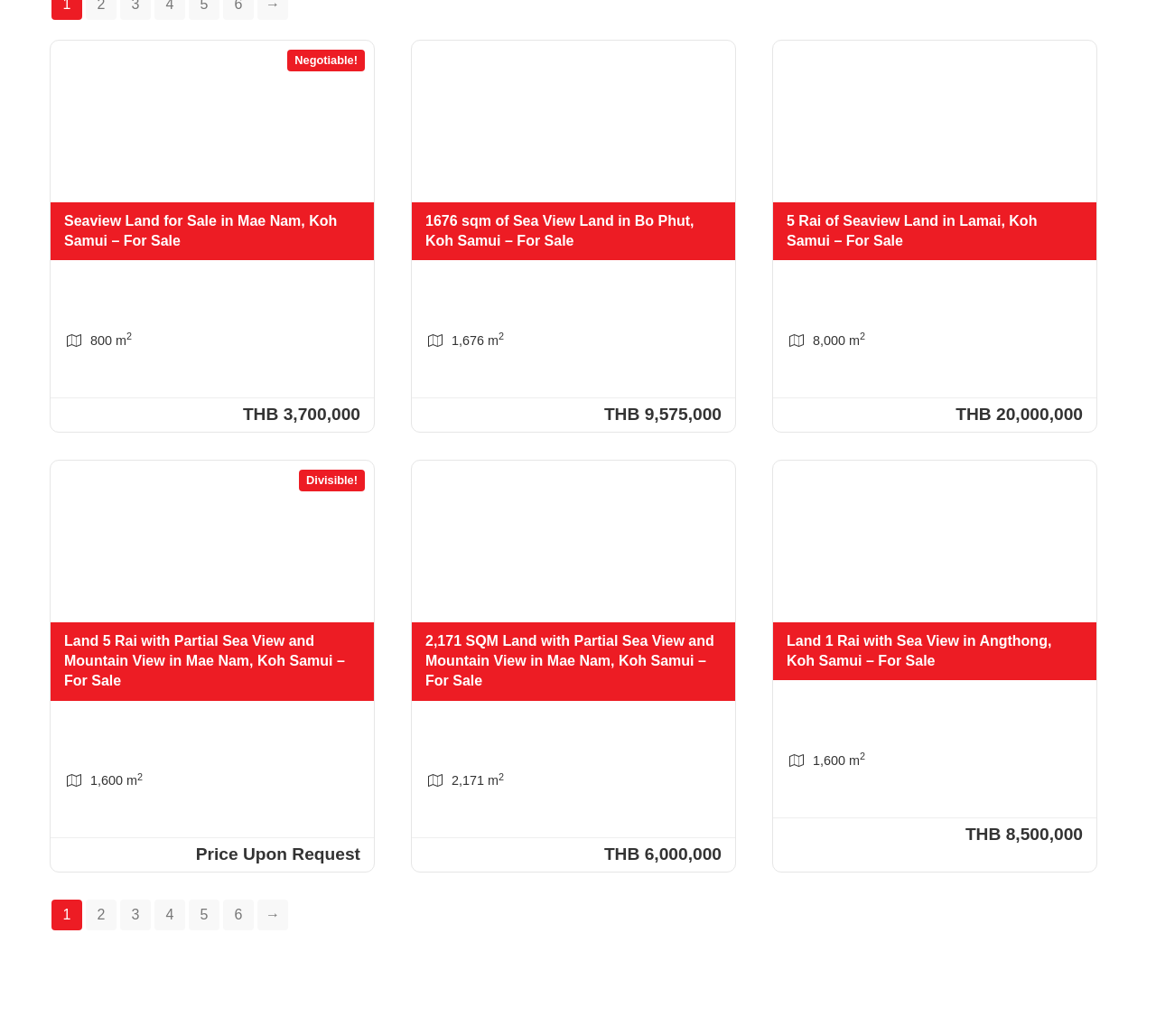Identify the bounding box coordinates of the section that should be clicked to achieve the task described: "View Seaview Land for Sale in Mae Nam, Koh Samui".

[0.055, 0.205, 0.292, 0.24]